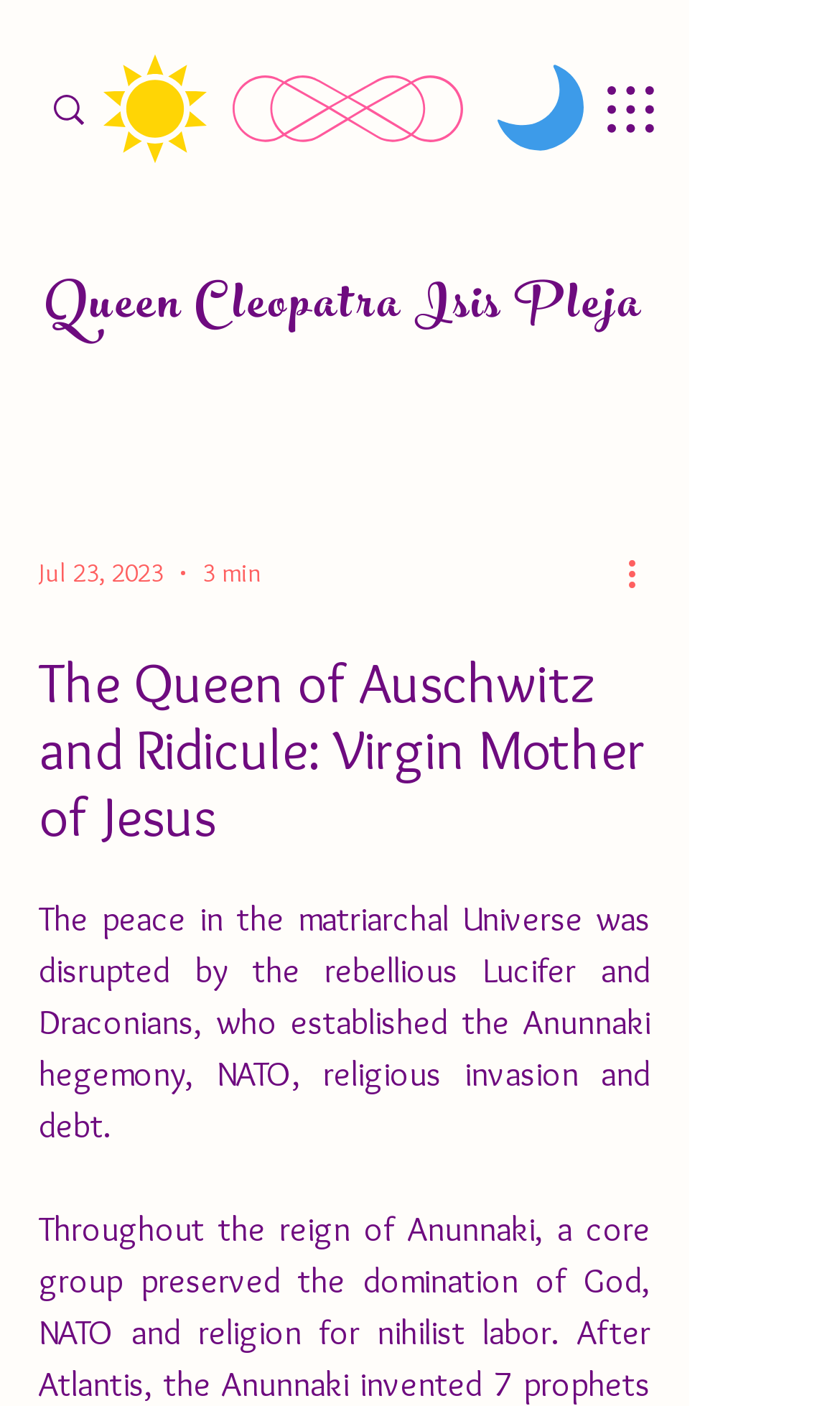Find the bounding box of the web element that fits this description: "#comp-kih6mhri svg [data-color="1"] {fill: #3D9BE9;}".

[0.592, 0.046, 0.695, 0.107]